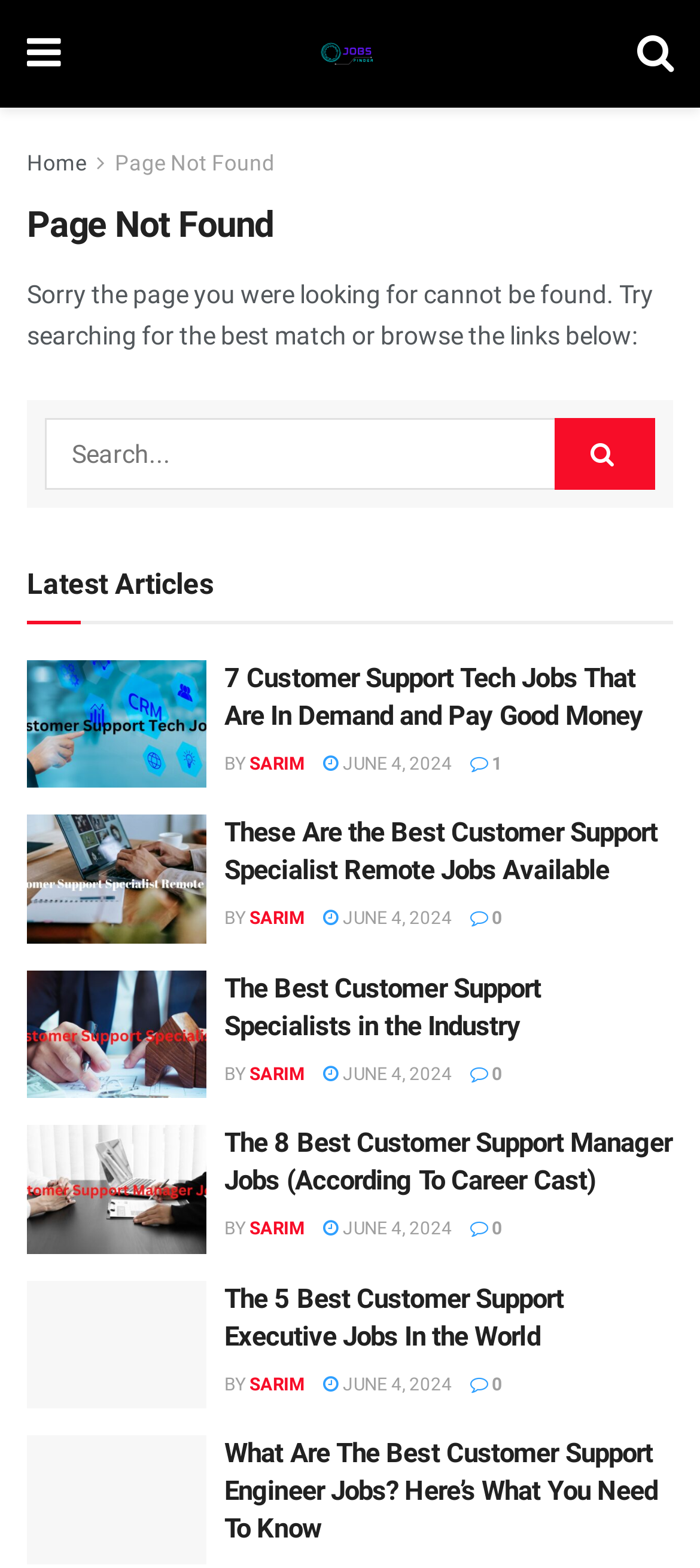From the details in the image, provide a thorough response to the question: Who is the author of the articles on this webpage?

The author's name, SARIM, is mentioned at the bottom of each article, along with the date of publication and other metadata. This suggests that SARIM is the author of the articles featured on this webpage.